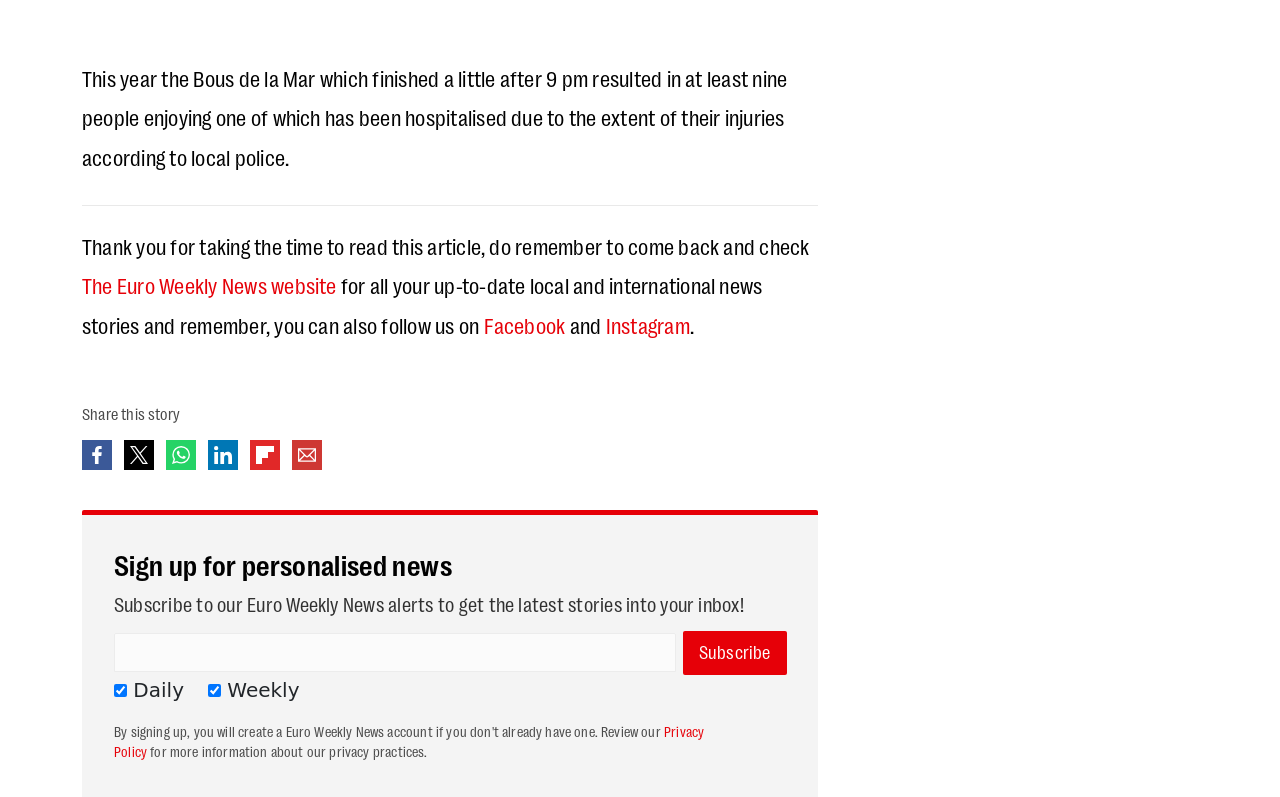From the image, can you give a detailed response to the question below:
How many checkboxes are there for subscription frequency?

I found two checkboxes, one labeled 'Daily' and the other labeled 'Weekly', which allow users to select their preferred frequency for receiving news alerts.